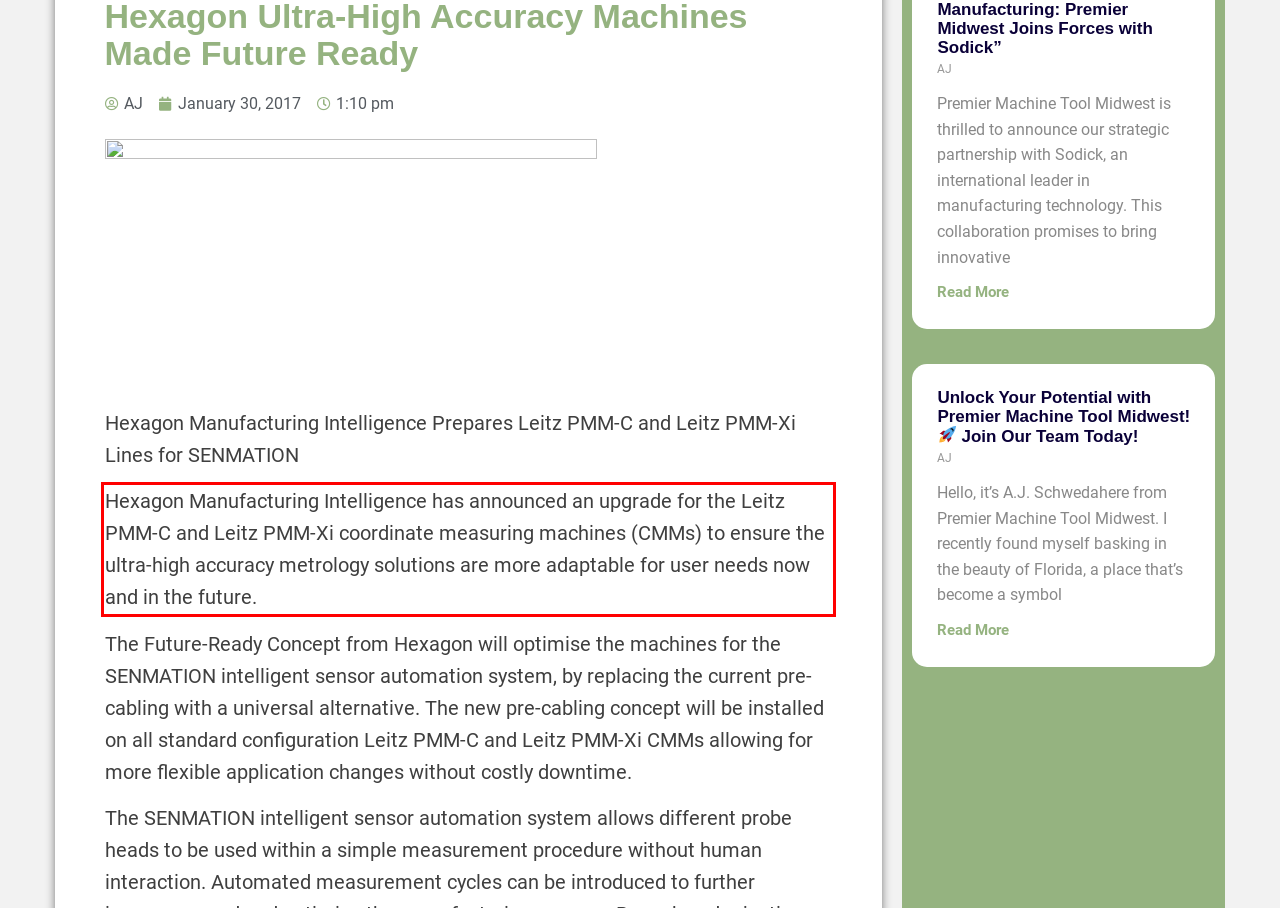Examine the webpage screenshot and use OCR to obtain the text inside the red bounding box.

Hexagon Manufacturing Intelligence has announced an upgrade for the Leitz PMM-C and Leitz PMM-Xi coordinate measuring machines (CMMs) to ensure the ultra-high accuracy metrology solutions are more adaptable for user needs now and in the future.